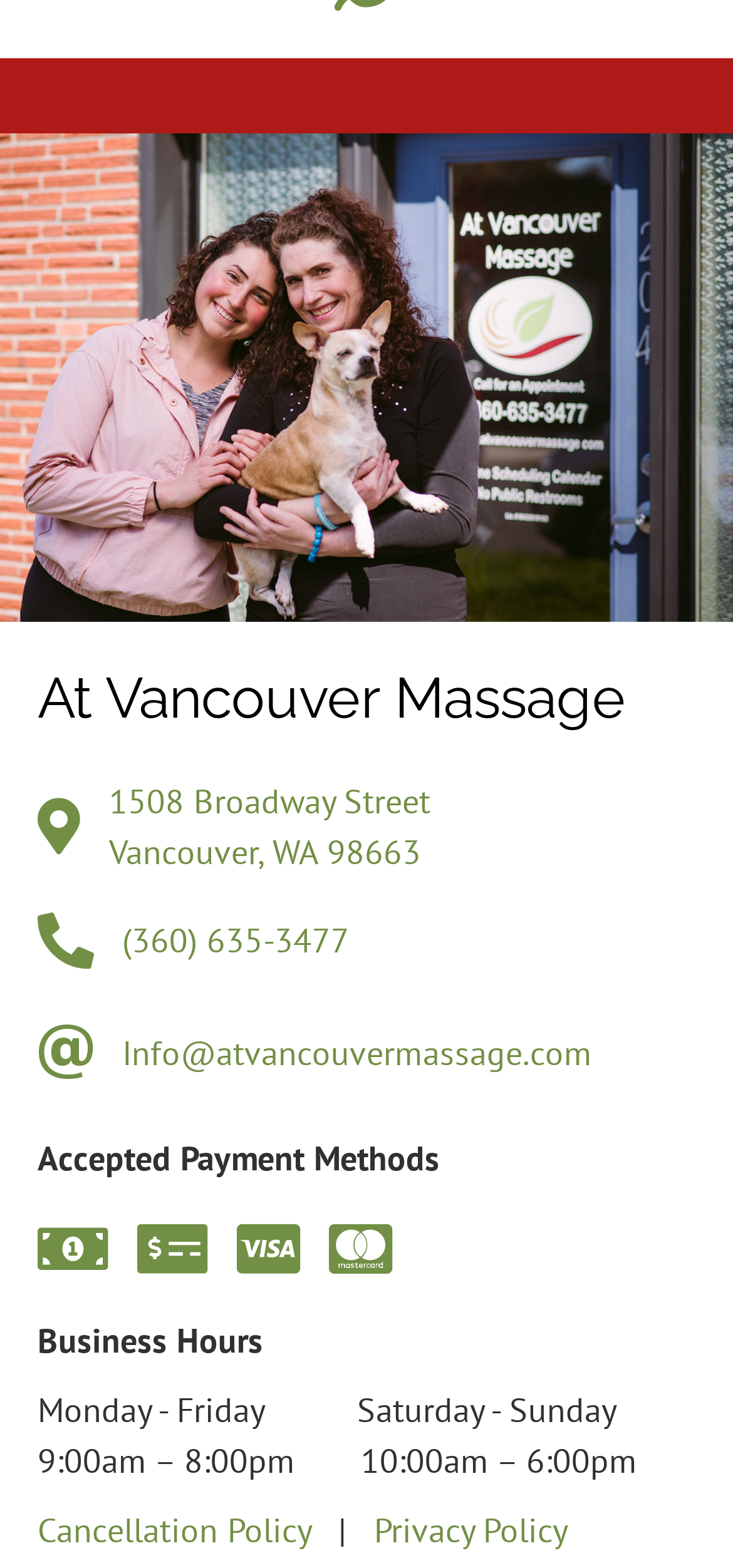From the given element description: "1508 Broadway Street", find the bounding box for the UI element. Provide the coordinates as four float numbers between 0 and 1, in the order [left, top, right, bottom].

[0.149, 0.498, 0.587, 0.525]